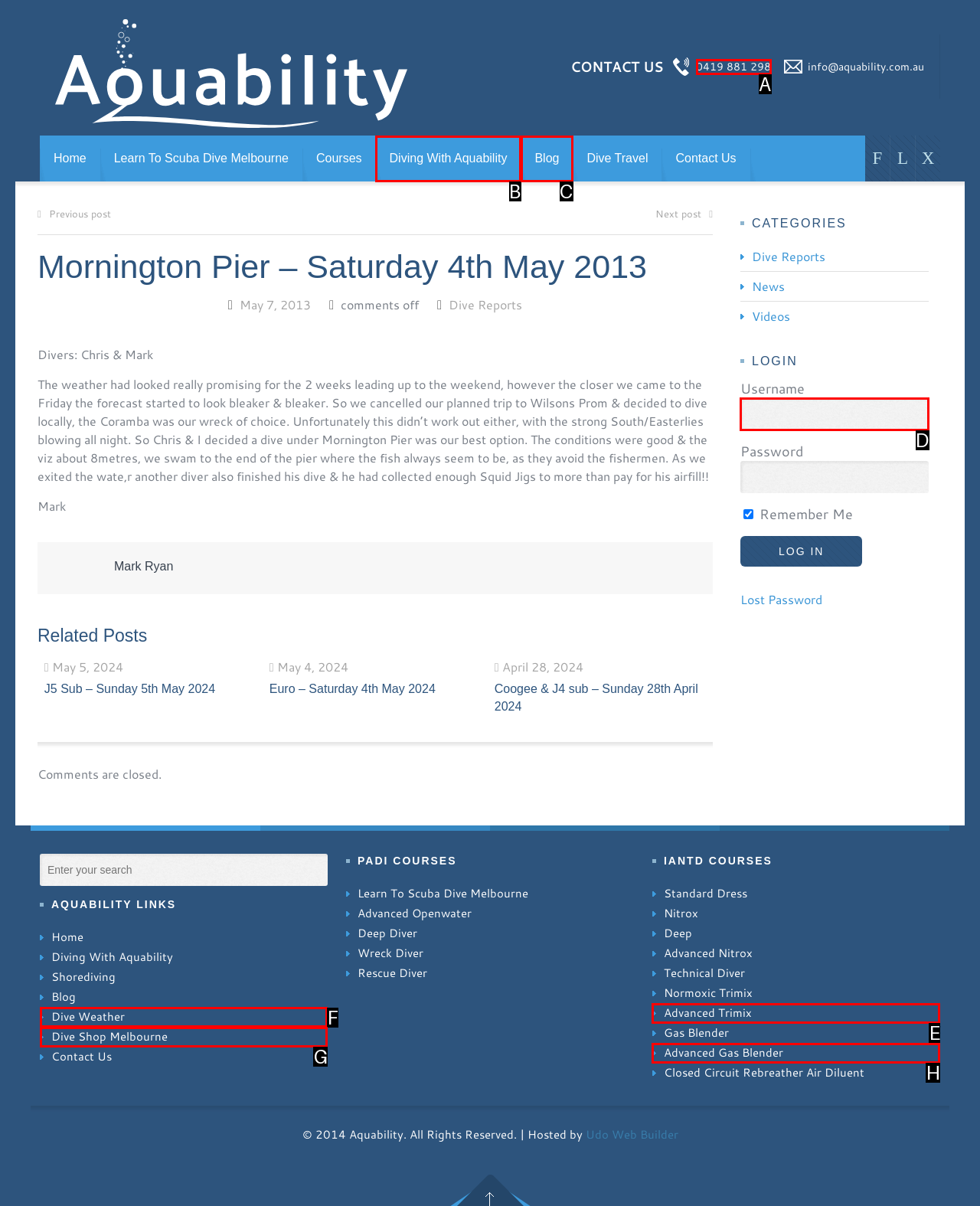Select the HTML element that needs to be clicked to perform the task: Enter username in the login field. Reply with the letter of the chosen option.

D